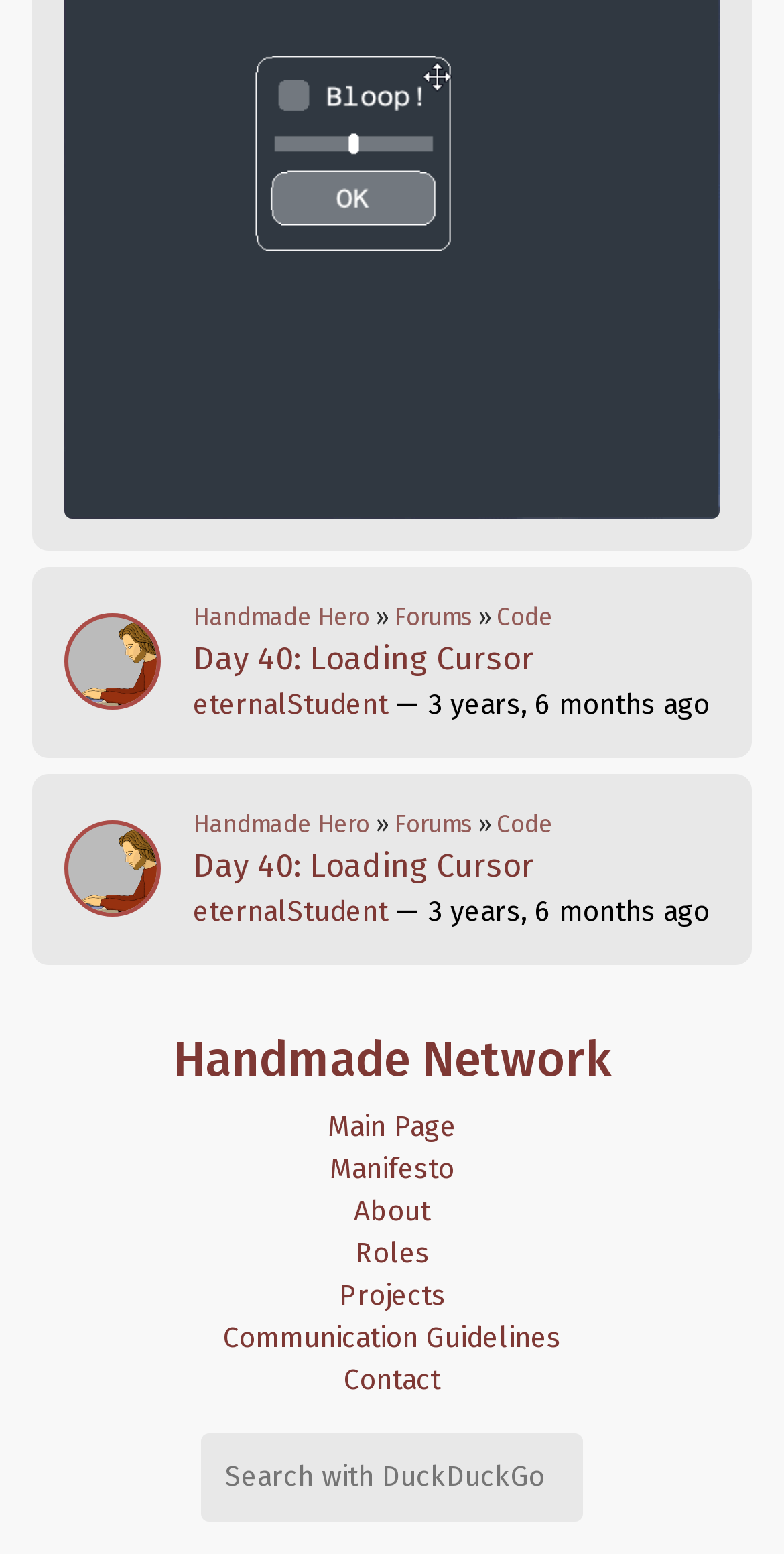What is the purpose of the textbox at the bottom?
Please provide a single word or phrase as your answer based on the screenshot.

Search with DuckDuckGo